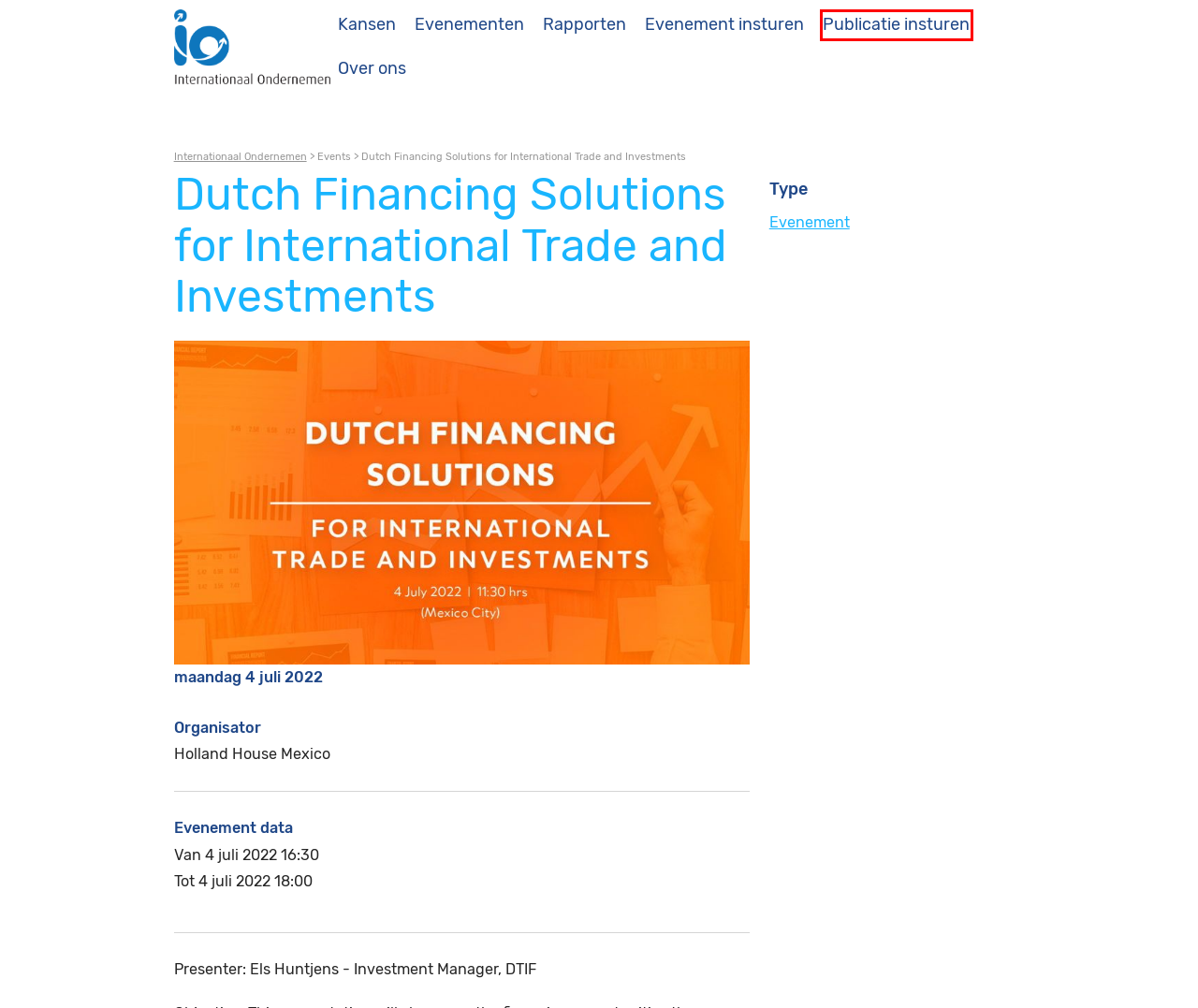You are provided a screenshot of a webpage featuring a red bounding box around a UI element. Choose the webpage description that most accurately represents the new webpage after clicking the element within the red bounding box. Here are the candidates:
A. Internationaal Ondernemen - Internationaal ondernemen begint hier
B. Disclaimer - Internationaal Ondernemen
C. Over ons - Internationaal Ondernemen
D. Publicatie insturen - Internationaal Ondernemen
E. Publicaties - Internationaal Ondernemen
F. Evenement insturen - Internationaal Ondernemen
G. Contactformulier - Internationaal Ondernemen
H. Gebruikersvoorwaarden - Internationaal Ondernemen

D